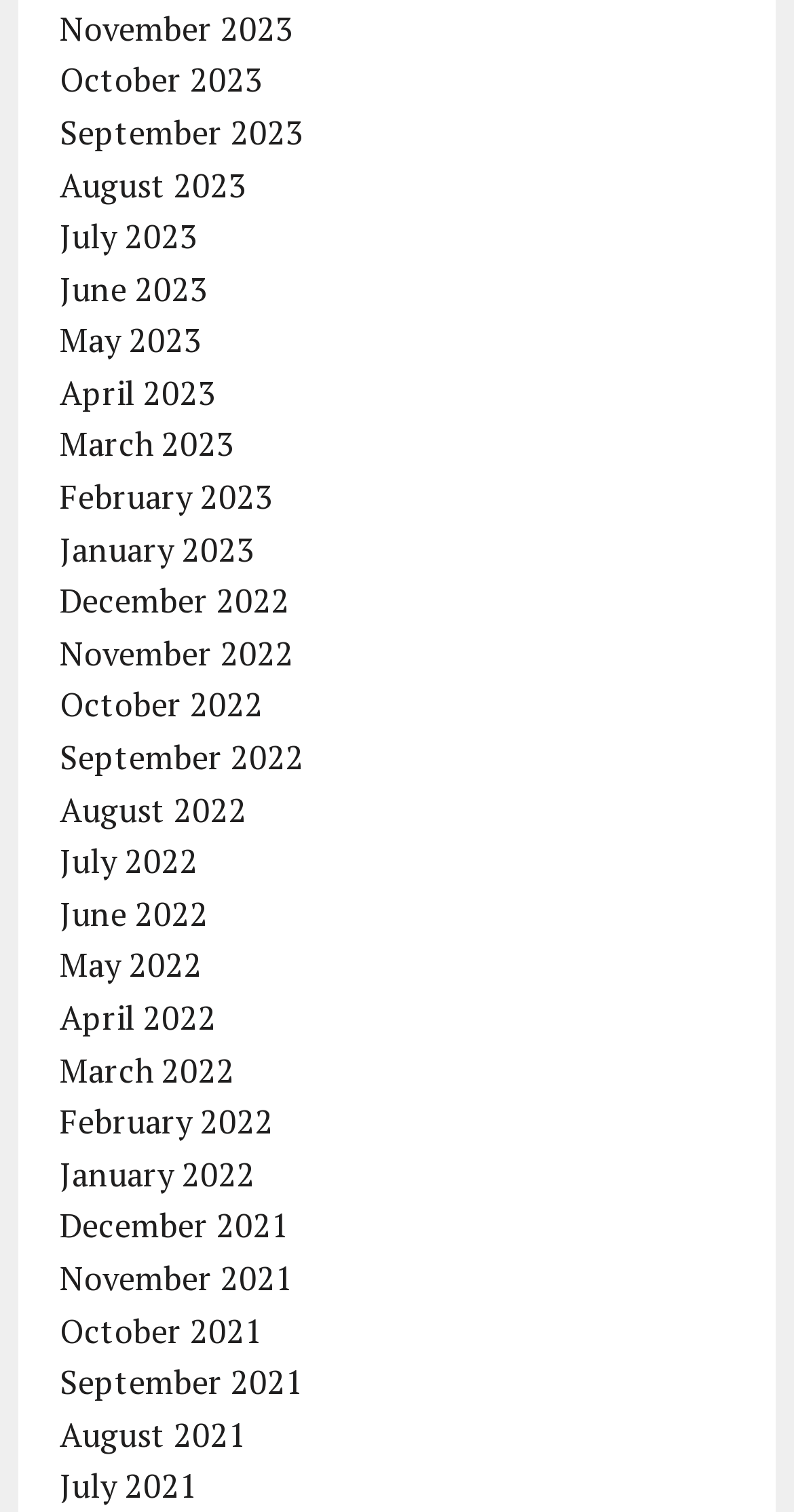Please find the bounding box coordinates of the element that needs to be clicked to perform the following instruction: "browse August 2021". The bounding box coordinates should be four float numbers between 0 and 1, represented as [left, top, right, bottom].

[0.075, 0.934, 0.311, 0.963]